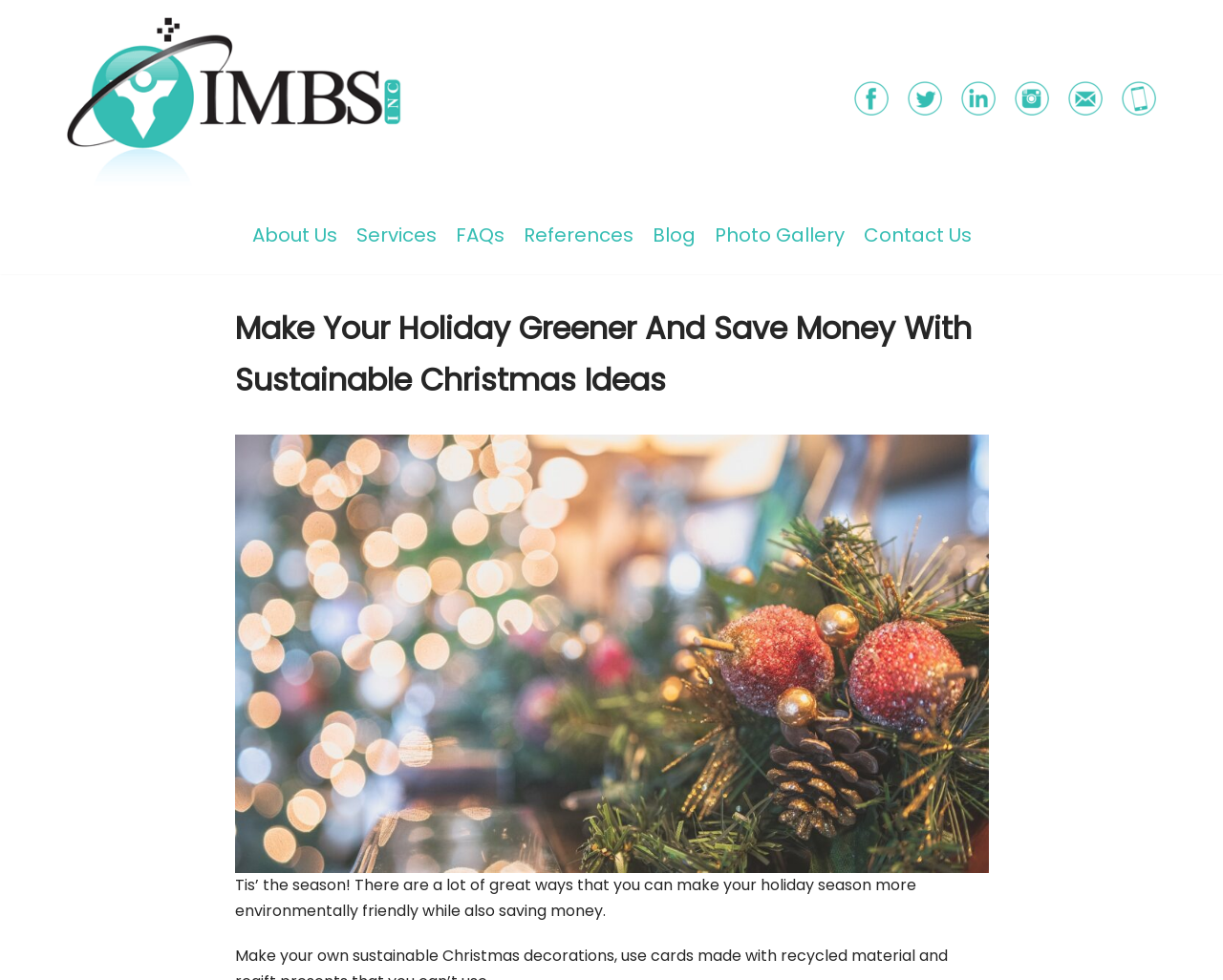Provide the bounding box coordinates for the specified HTML element described in this description: "Skip to content". The coordinates should be four float numbers ranging from 0 to 1, in the format [left, top, right, bottom].

[0.0, 0.031, 0.031, 0.051]